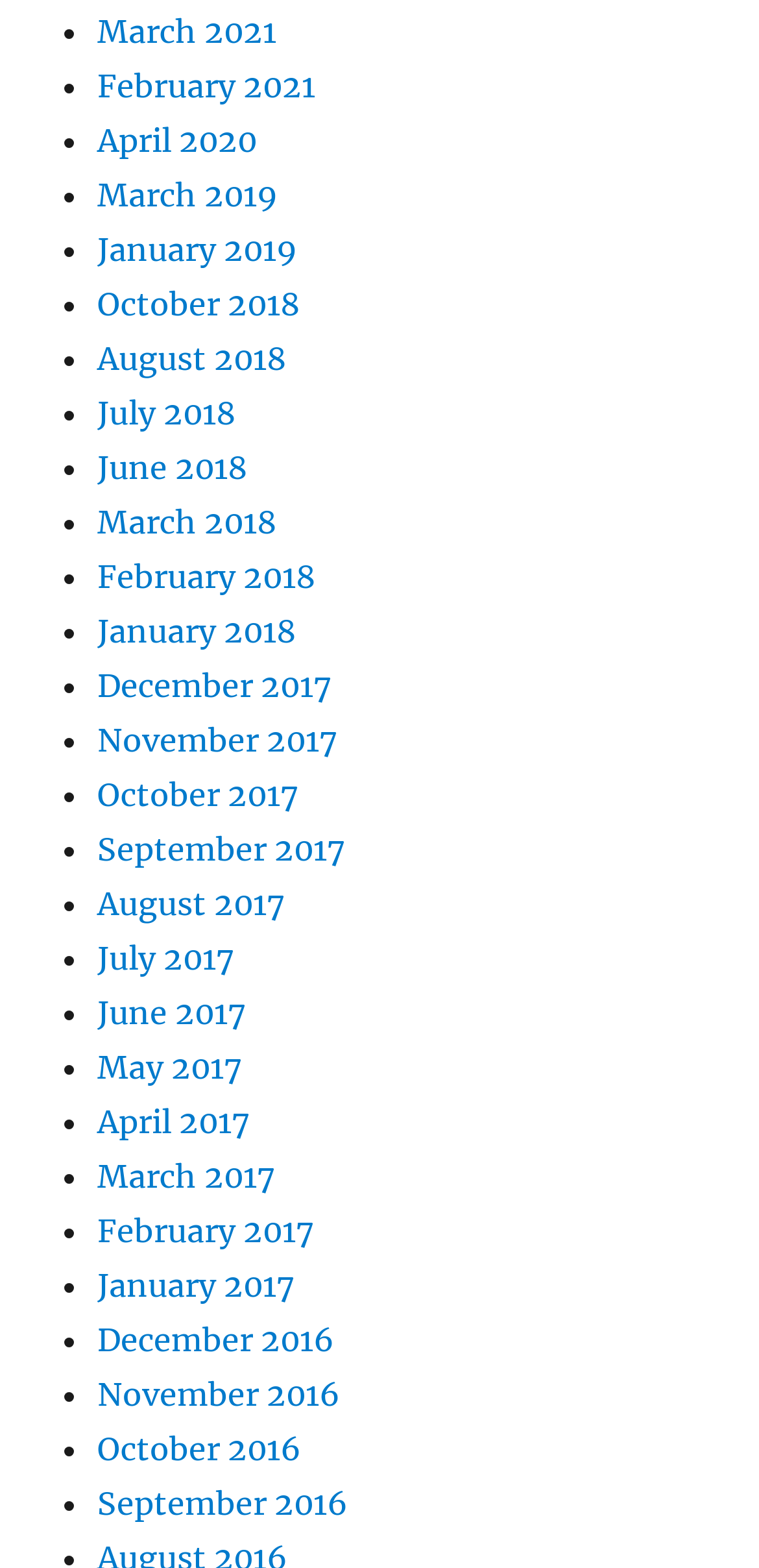Determine the bounding box coordinates of the UI element described below. Use the format (top-left x, top-left y, bottom-right x, bottom-right y) with floating point numbers between 0 and 1: March 2021

[0.128, 0.007, 0.364, 0.032]